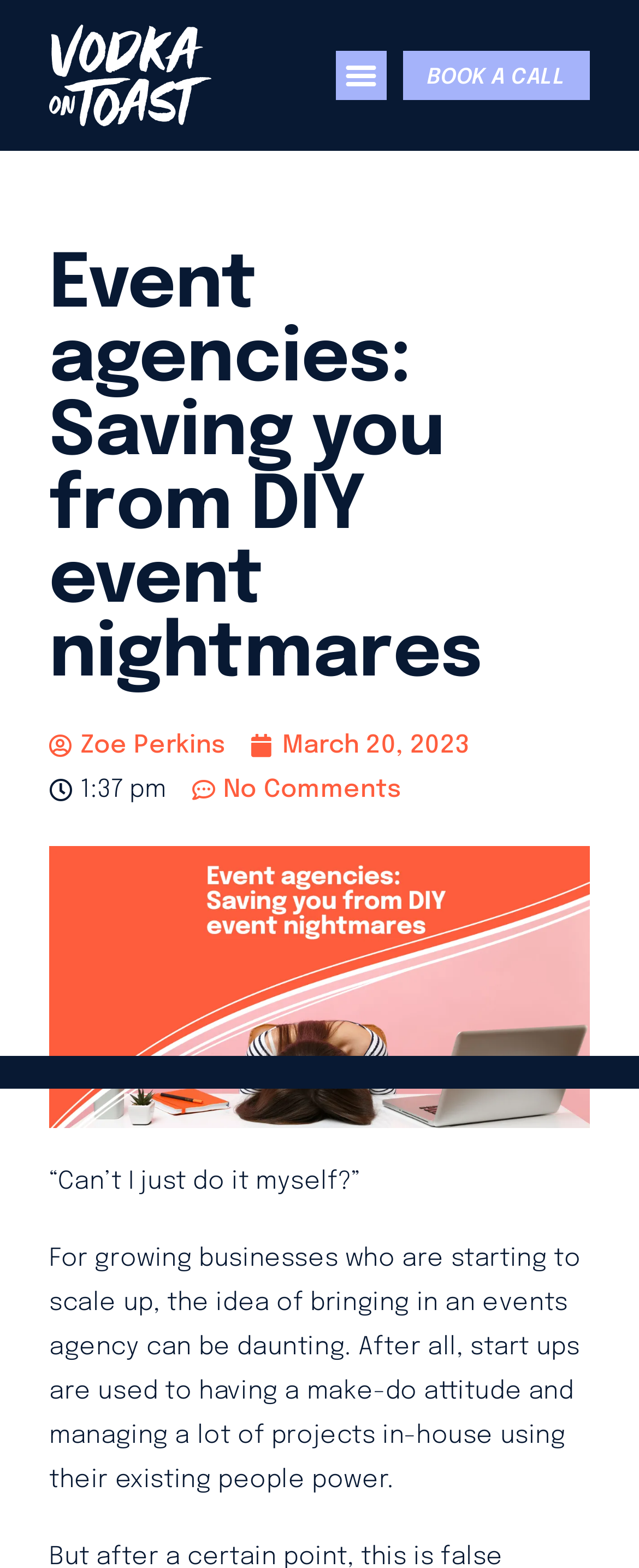Please reply with a single word or brief phrase to the question: 
What is the time of the article?

1:37 pm